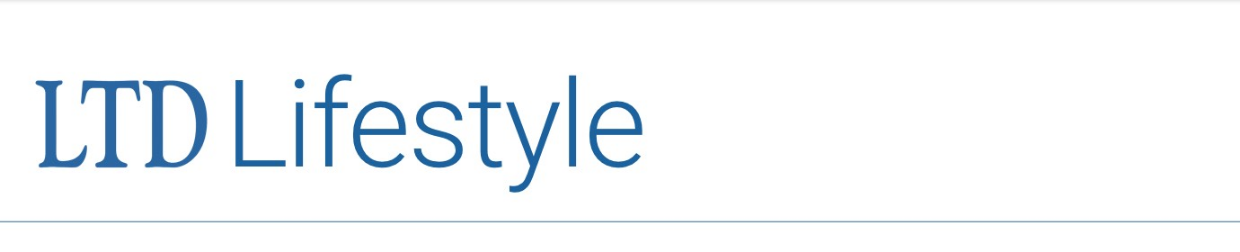Please analyze the image and give a detailed answer to the question:
What is the color of the font in the image?

The title 'LTD Lifestyle' is prominently displayed in a stylish blue font, which catches the attention of the viewer and reflects the engaging and accessible nature of the LTD Commodities blog.